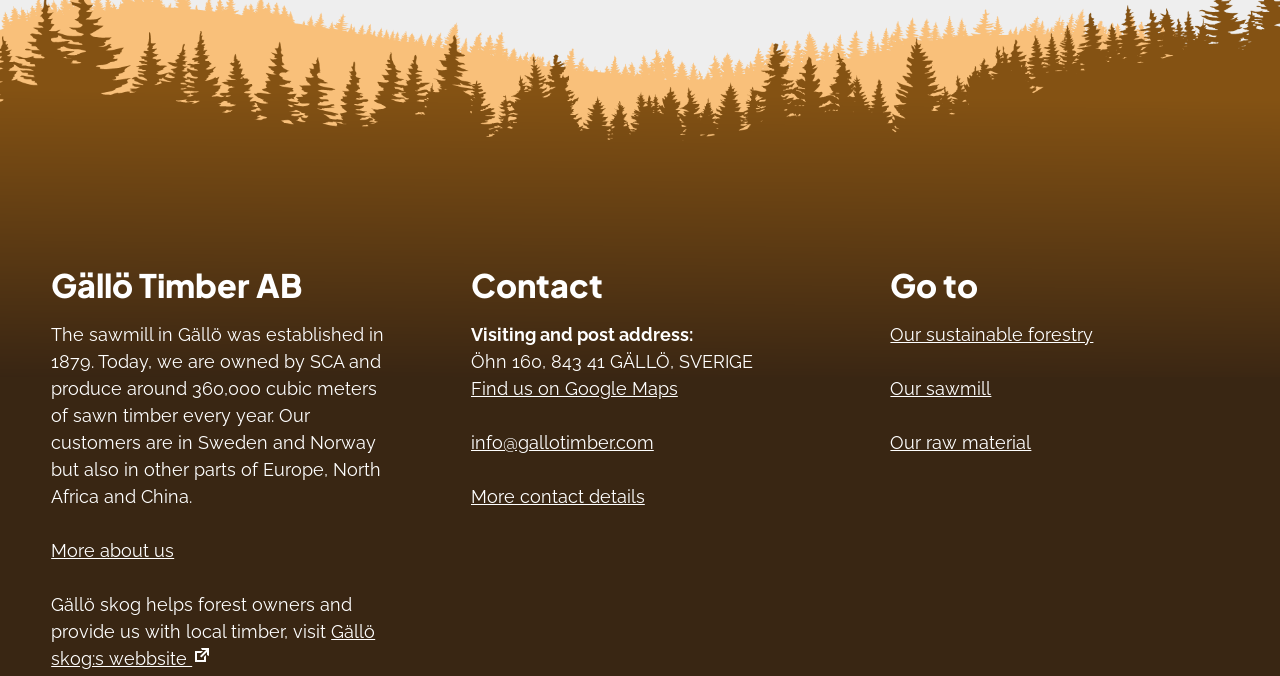How can you find the location of Gällö Timber AB?
From the image, respond using a single word or phrase.

Google Maps